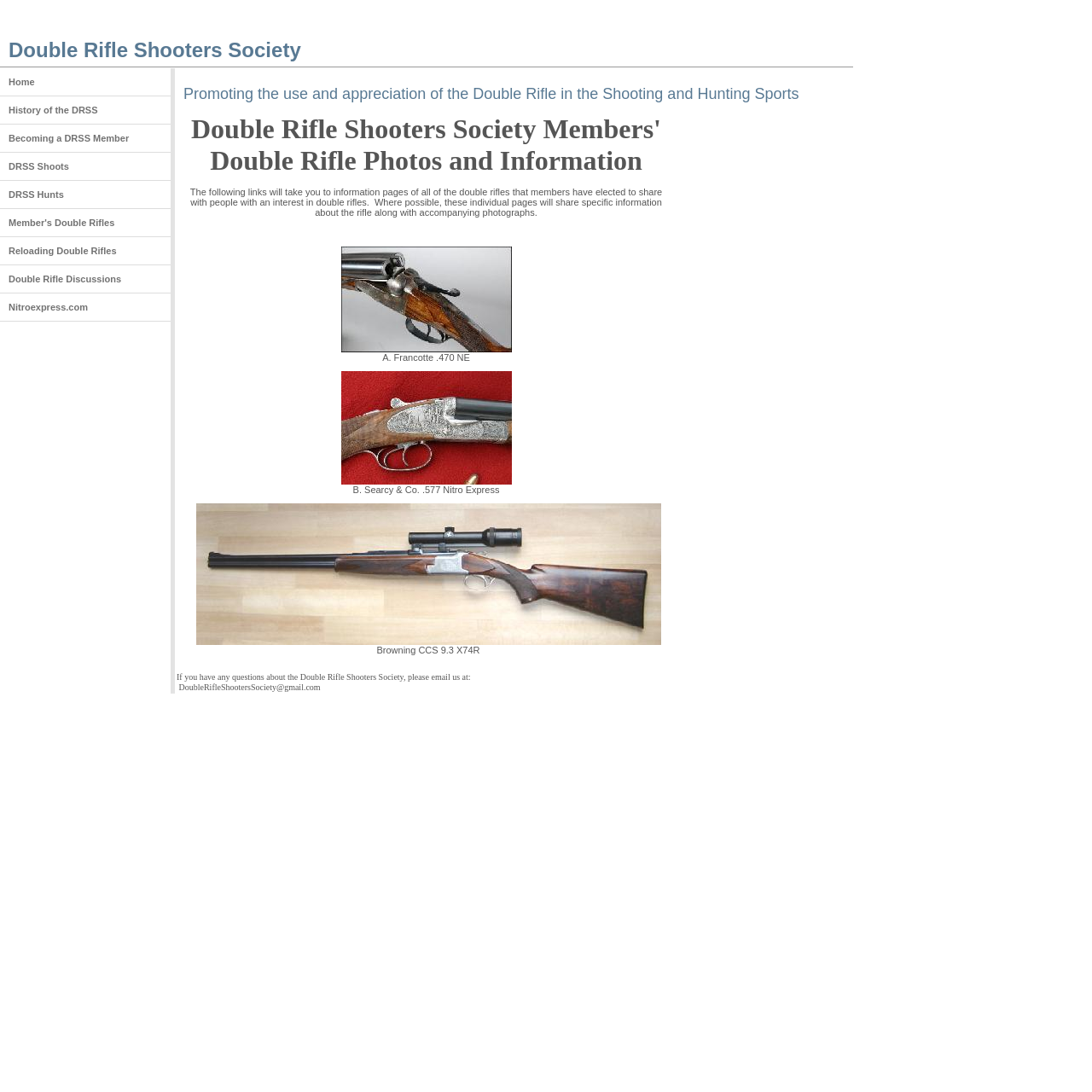For the given element description Member's Double Rifles, determine the bounding box coordinates of the UI element. The coordinates should follow the format (top-left x, top-left y, bottom-right x, bottom-right y) and be within the range of 0 to 1.

[0.0, 0.191, 0.156, 0.217]